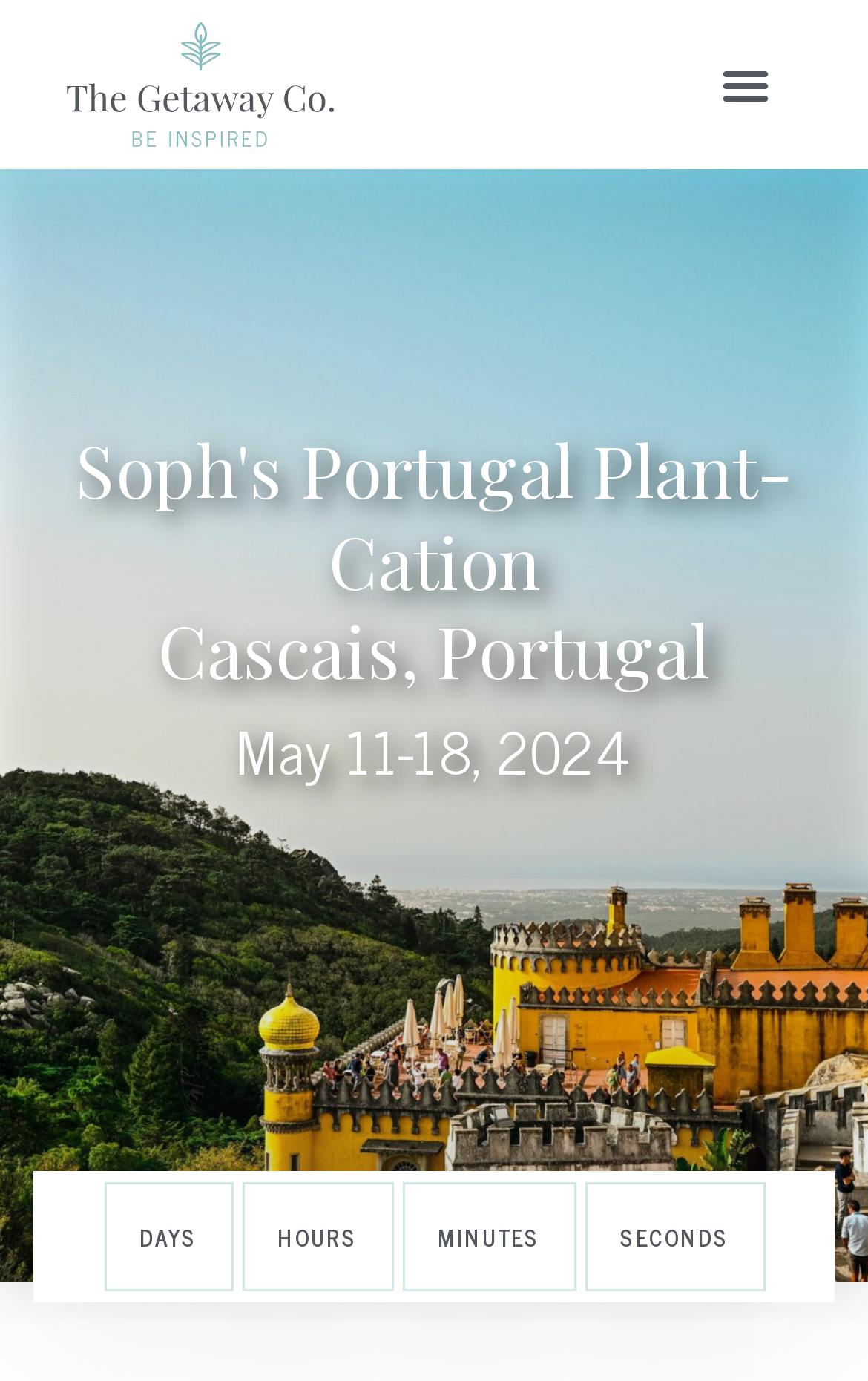Reply to the question with a brief word or phrase: What is the destination of Soph's Portugal Plant-Cation?

Cascais, Portugal